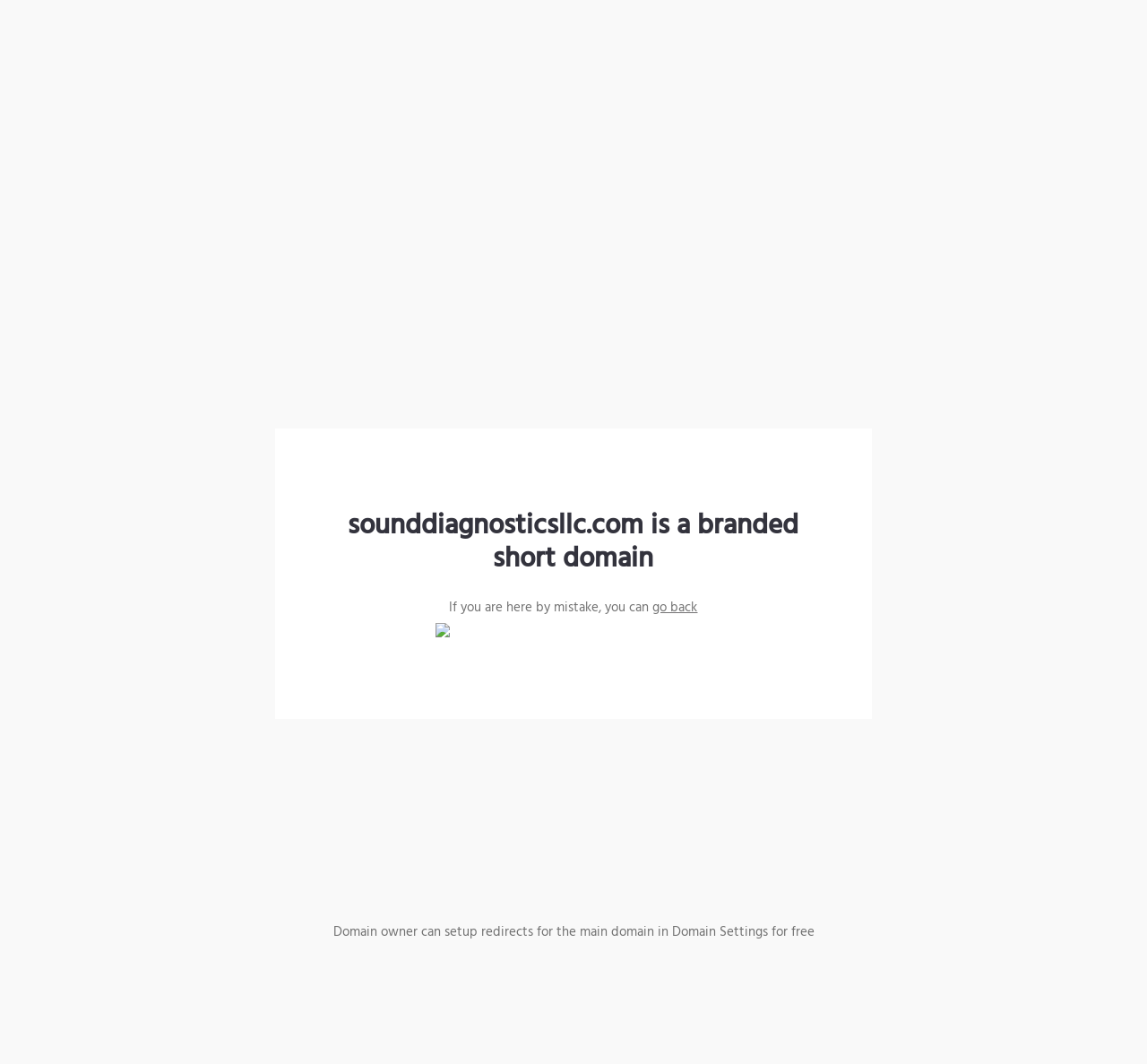Provide the bounding box coordinates in the format (top-left x, top-left y, bottom-right x, bottom-right y). All values are floating point numbers between 0 and 1. Determine the bounding box coordinate of the UI element described as: go back

[0.569, 0.561, 0.608, 0.581]